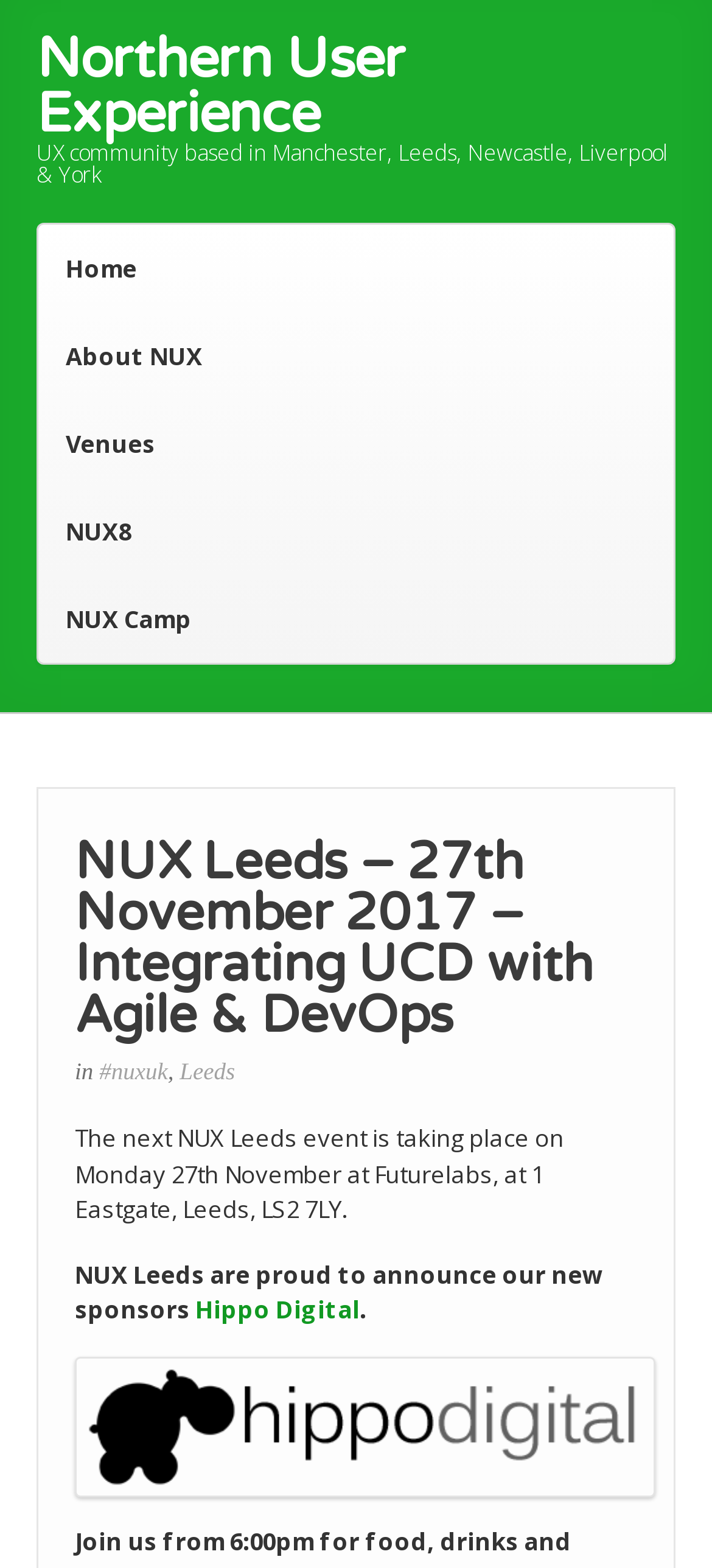Who is the new sponsor of NUX Leeds?
Answer the question in a detailed and comprehensive manner.

I found the answer by reading the text that says 'NUX Leeds are proud to announce our new sponsors Hippo...' which is located below the main heading, and also by looking at the image of Hippo Digital's logo.